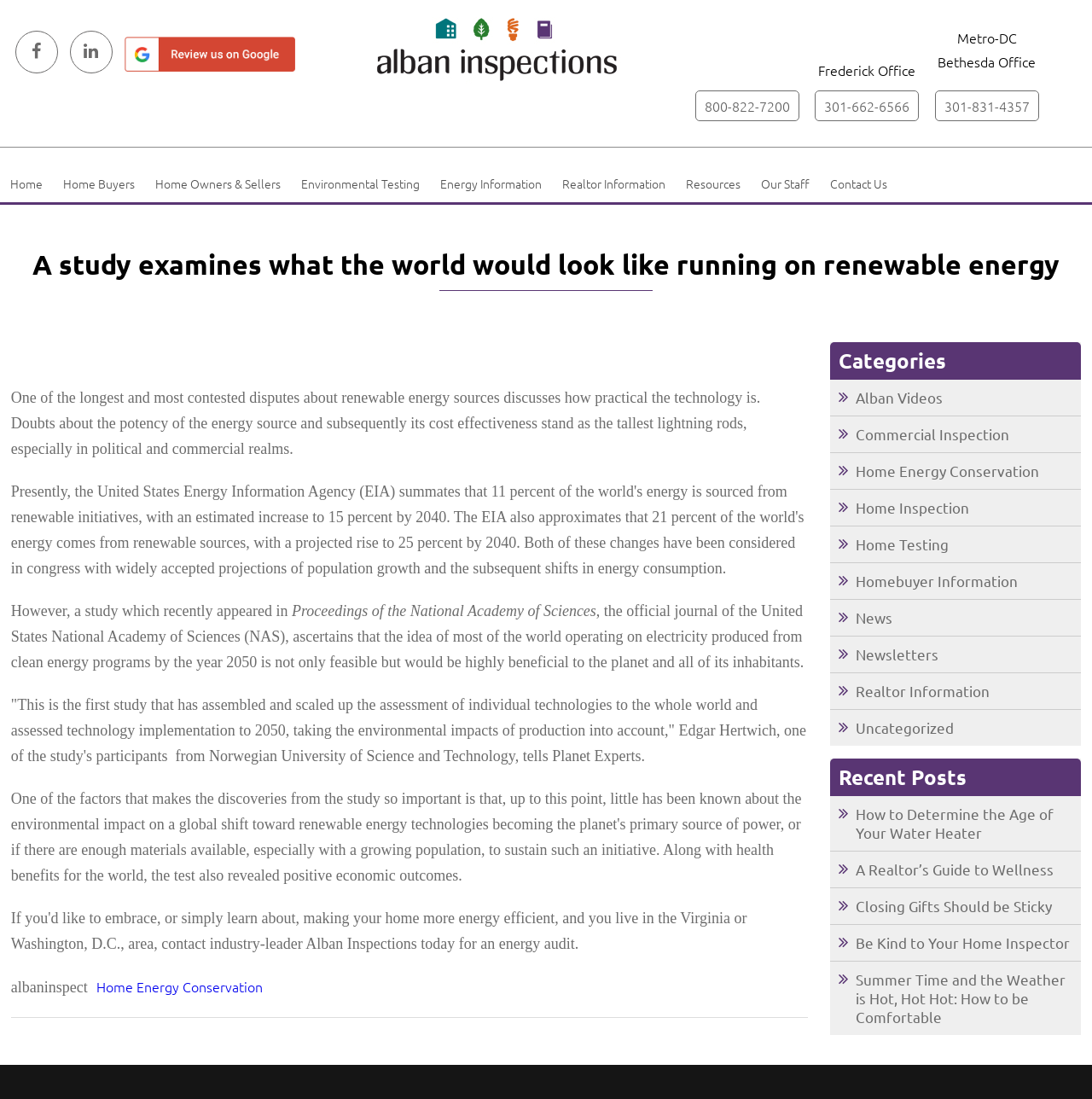Could you find the bounding box coordinates of the clickable area to complete this instruction: "Read the recent post about determining the age of your water heater"?

[0.783, 0.732, 0.965, 0.766]